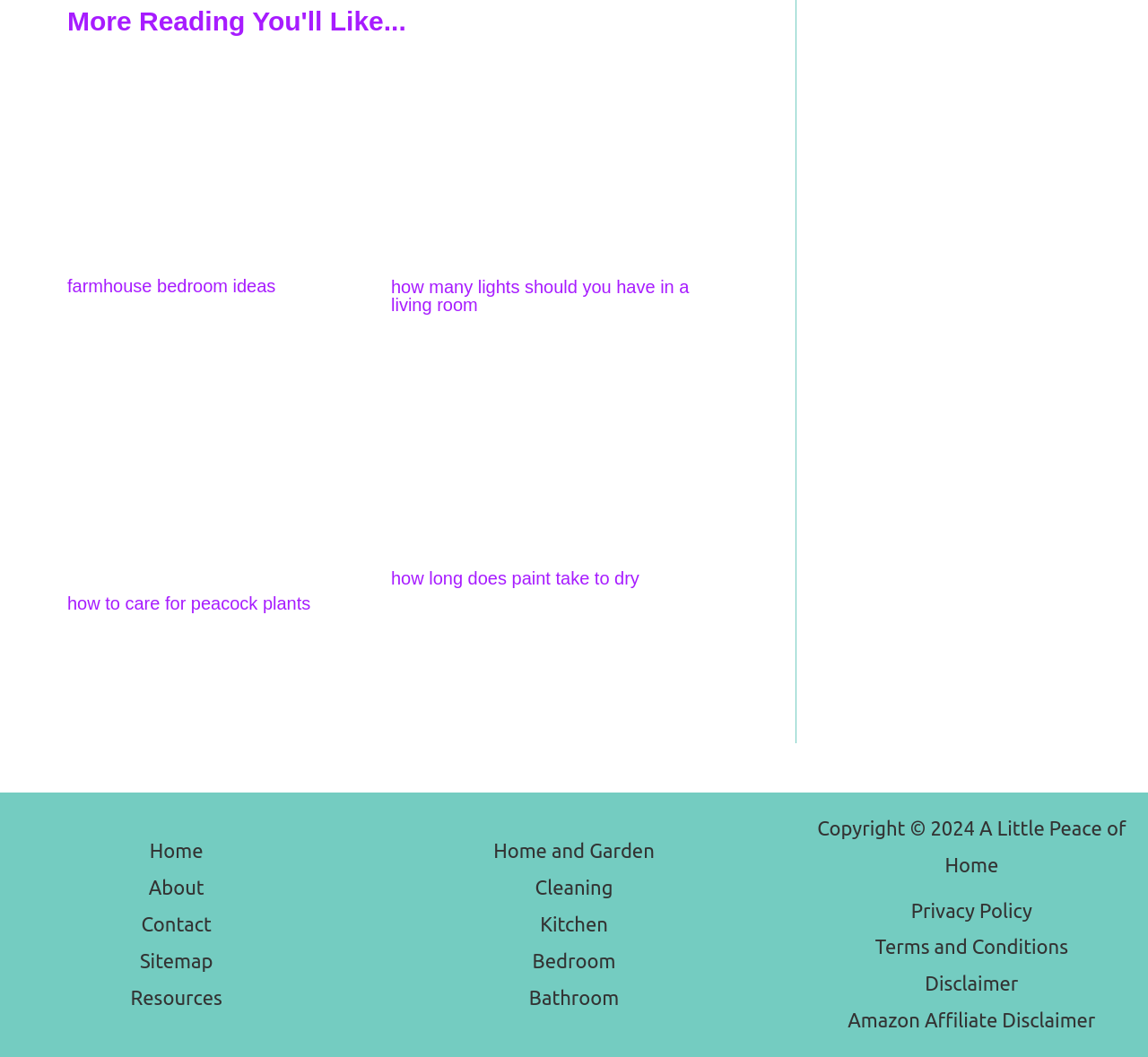Find the bounding box coordinates of the clickable region needed to perform the following instruction: "Go to Home". The coordinates should be provided as four float numbers between 0 and 1, i.e., [left, top, right, bottom].

[0.13, 0.788, 0.177, 0.823]